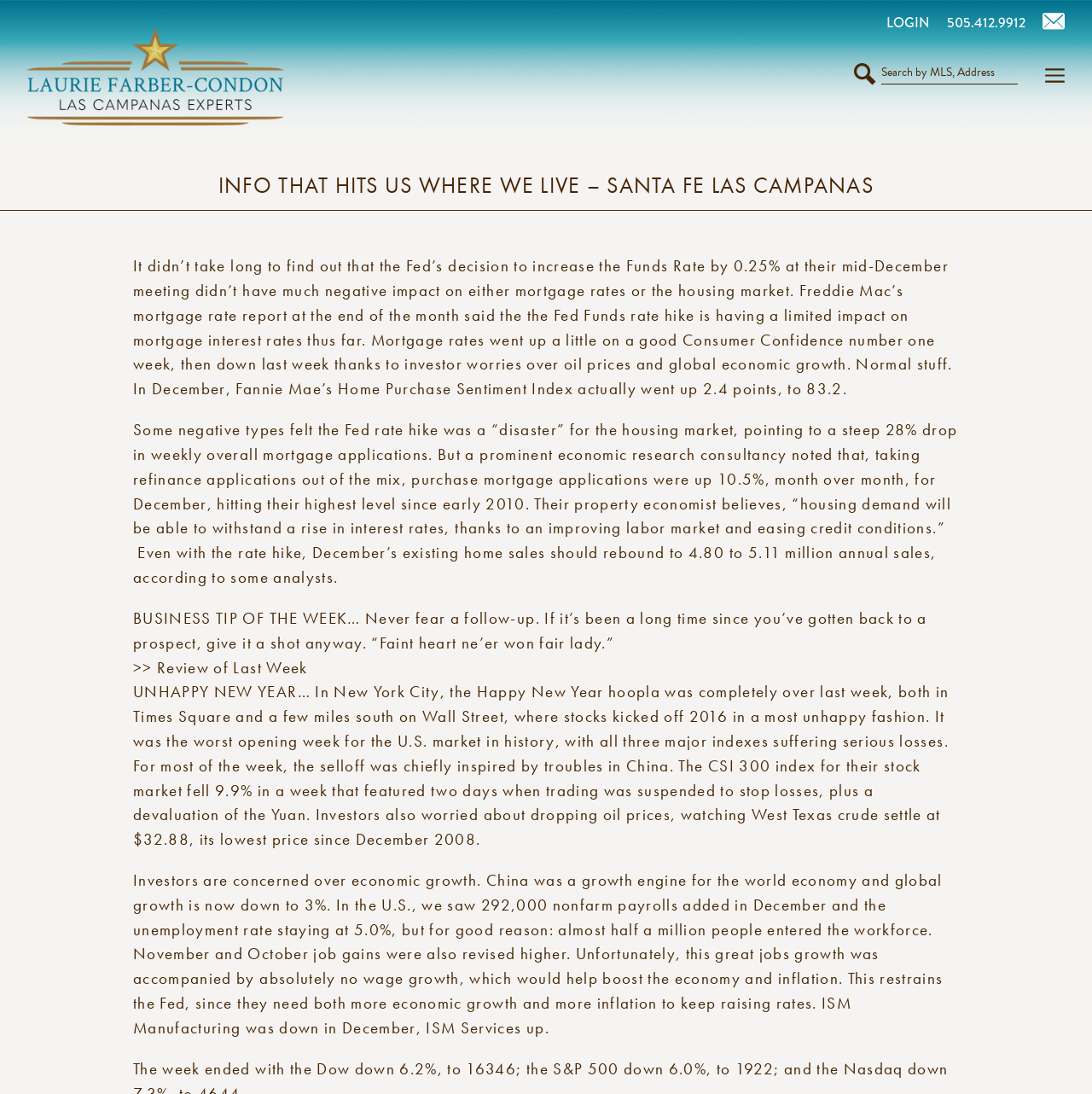Use a single word or phrase to answer the following:
What is the topic of the article?

Mortgage rates and housing market